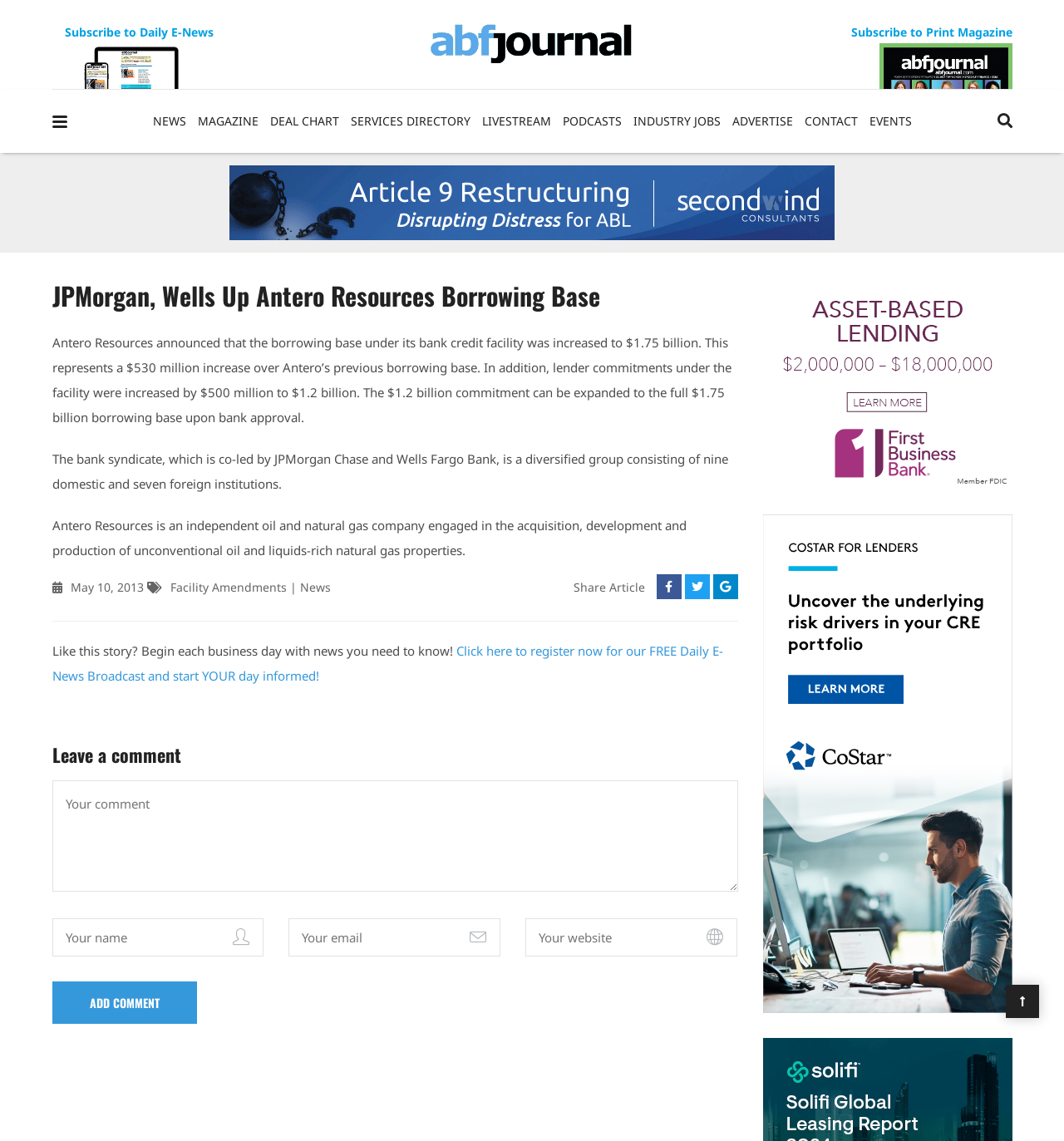Could you locate the bounding box coordinates for the section that should be clicked to accomplish this task: "Subscribe to Daily E-News".

[0.061, 0.02, 0.2, 0.035]